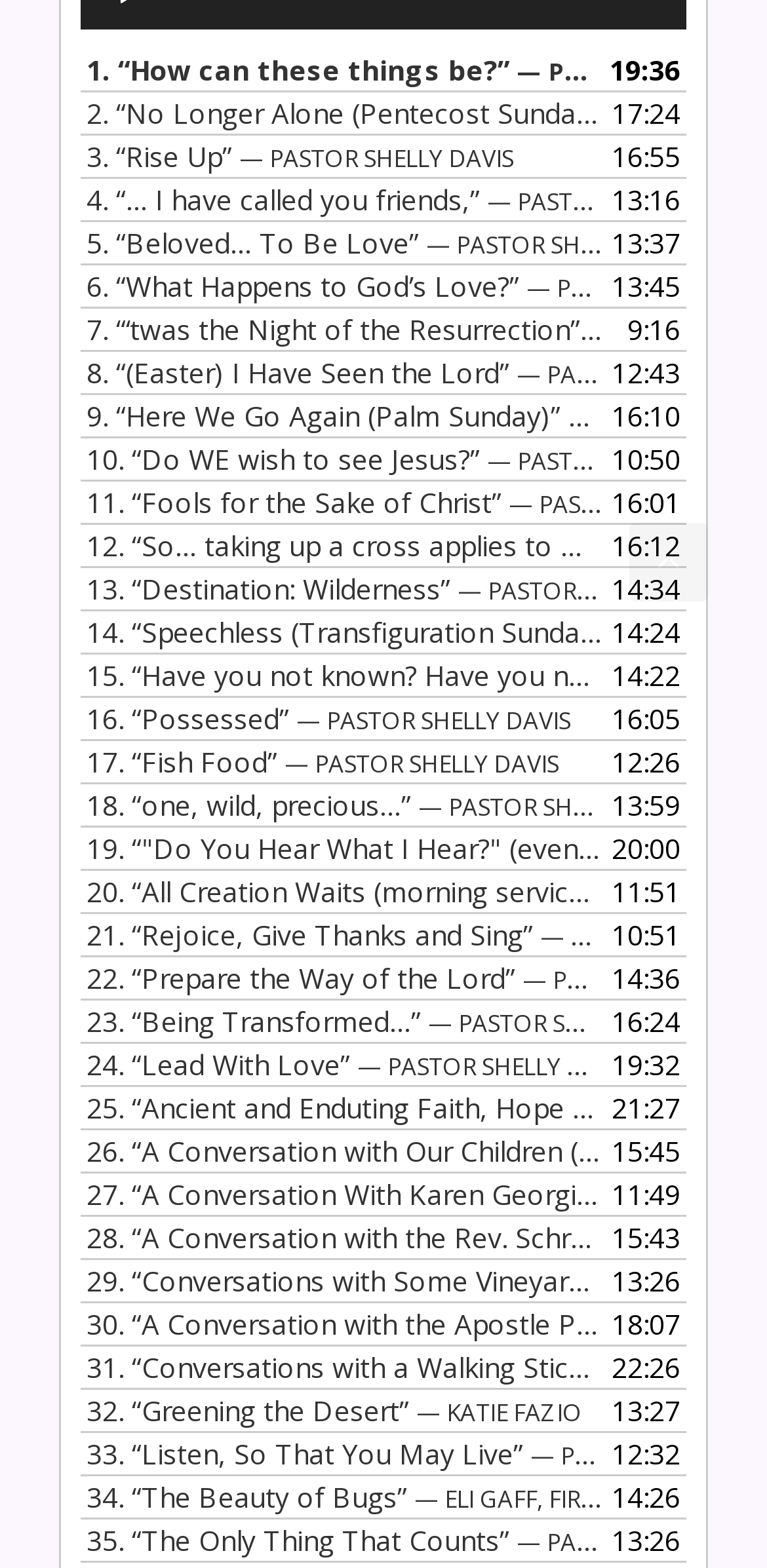Please answer the following question using a single word or phrase: 
Who is the primary speaker in most of the sermons?

Pastor Shelly Davis